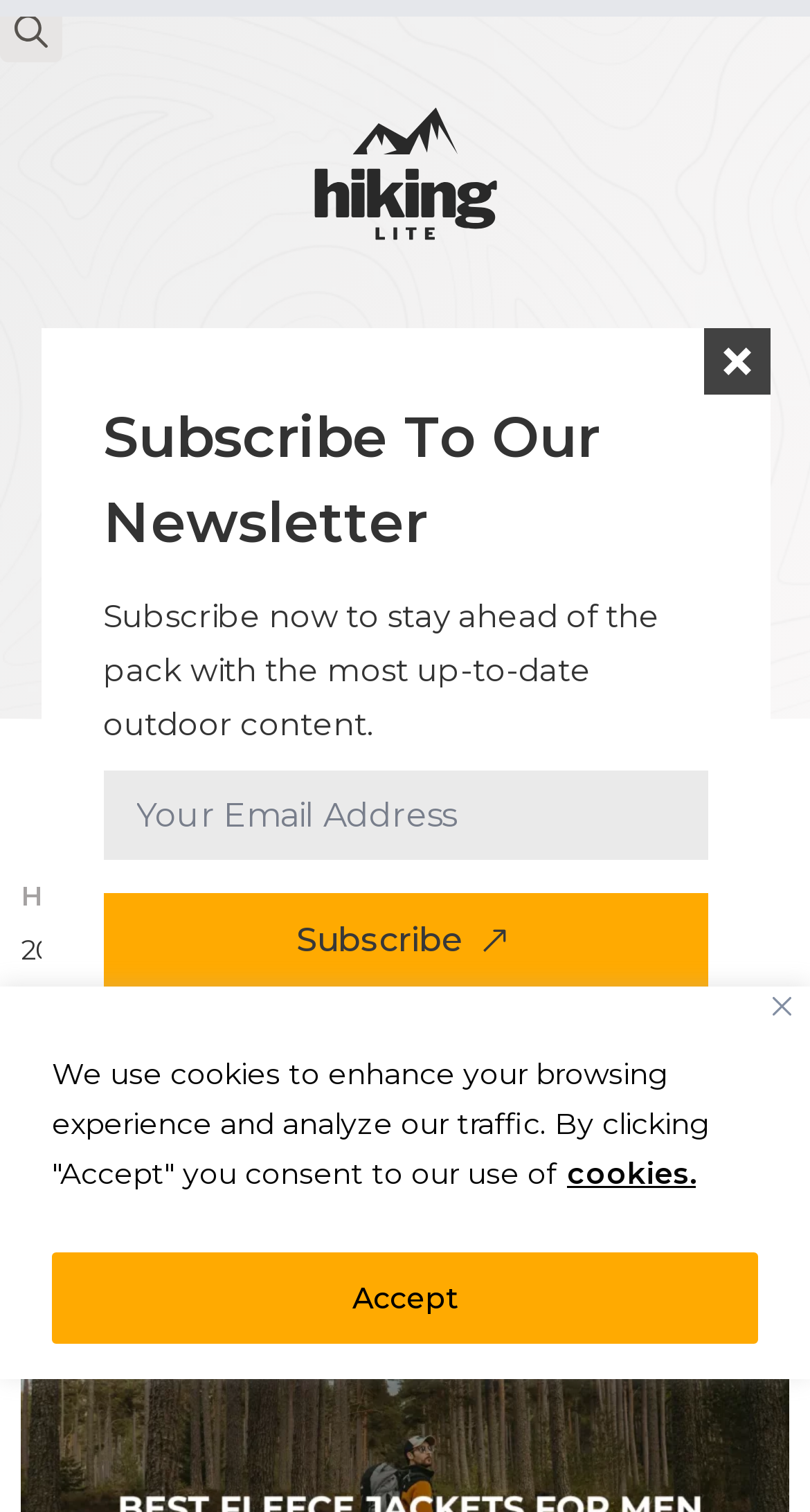What is the date of the last update?
Provide an in-depth and detailed answer to the question.

The date of the last update is mentioned in the static text 'Last updated: February 12, 2024' which is located below the author's name, indicating that the article was last updated on this specific date.